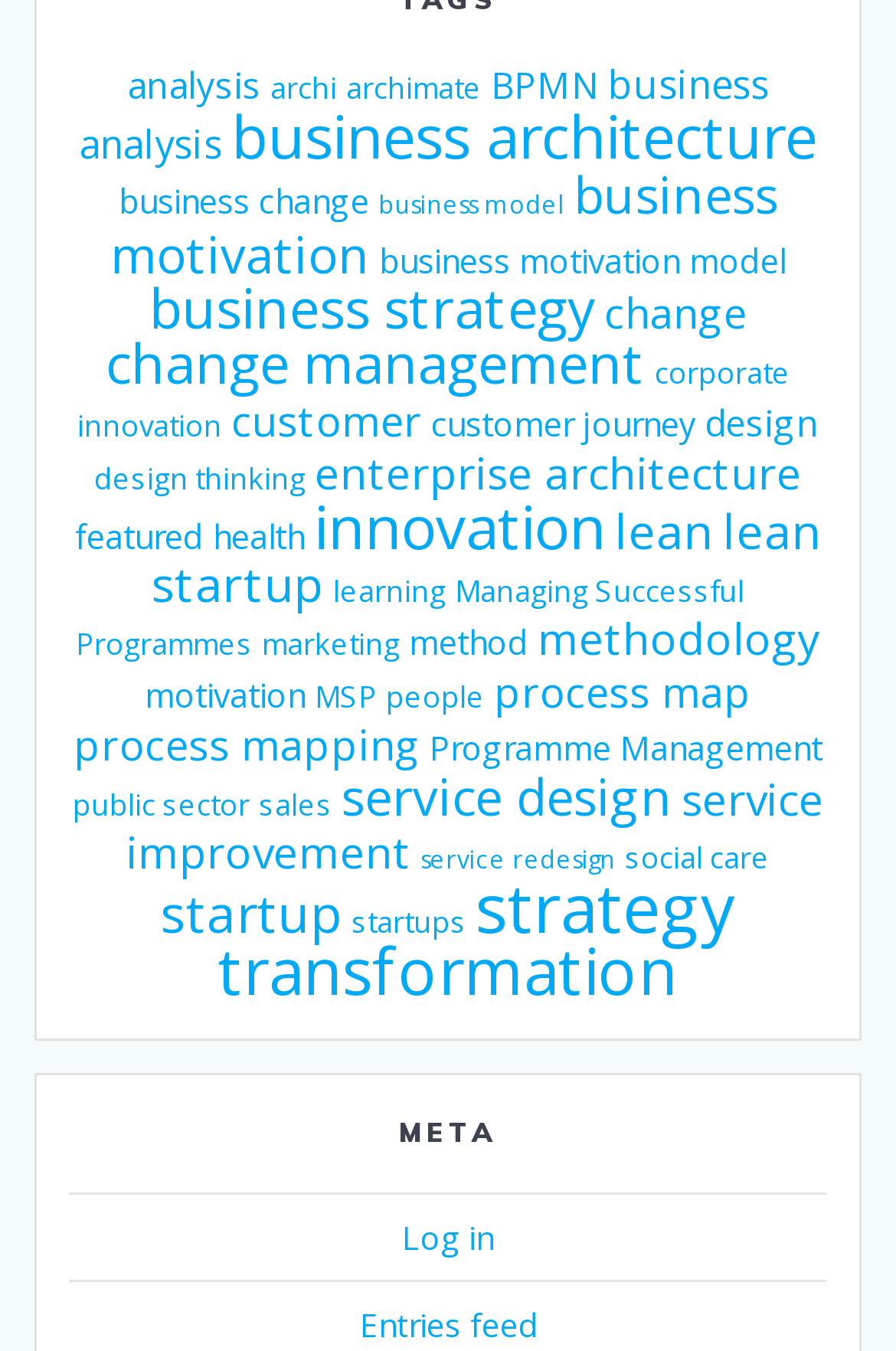Provide a one-word or brief phrase answer to the question:
What is the position of the 'Log in' link on the webpage?

bottom center